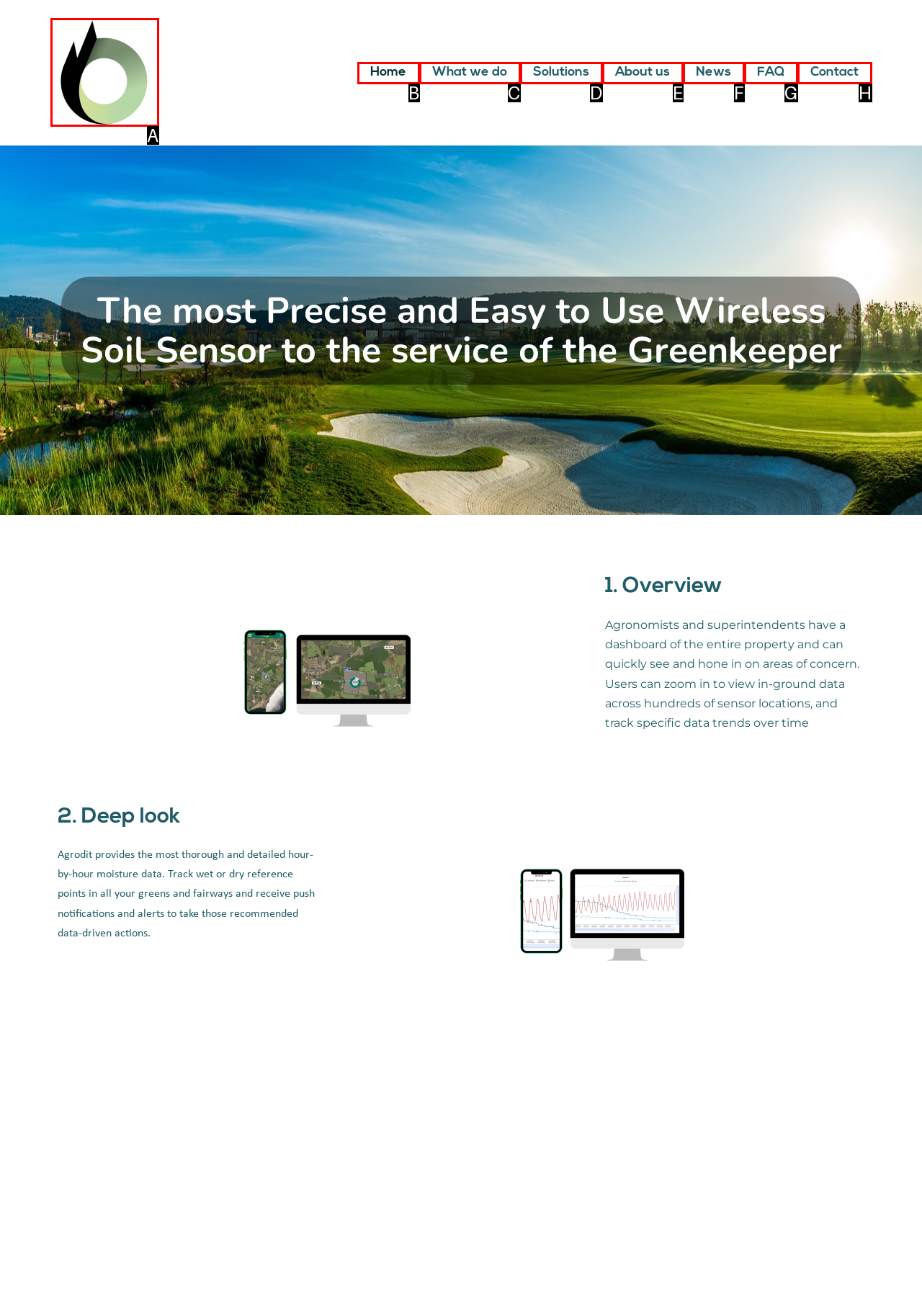Determine the letter of the element I should select to fulfill the following instruction: Click on the Agrodit logo. Just provide the letter.

A